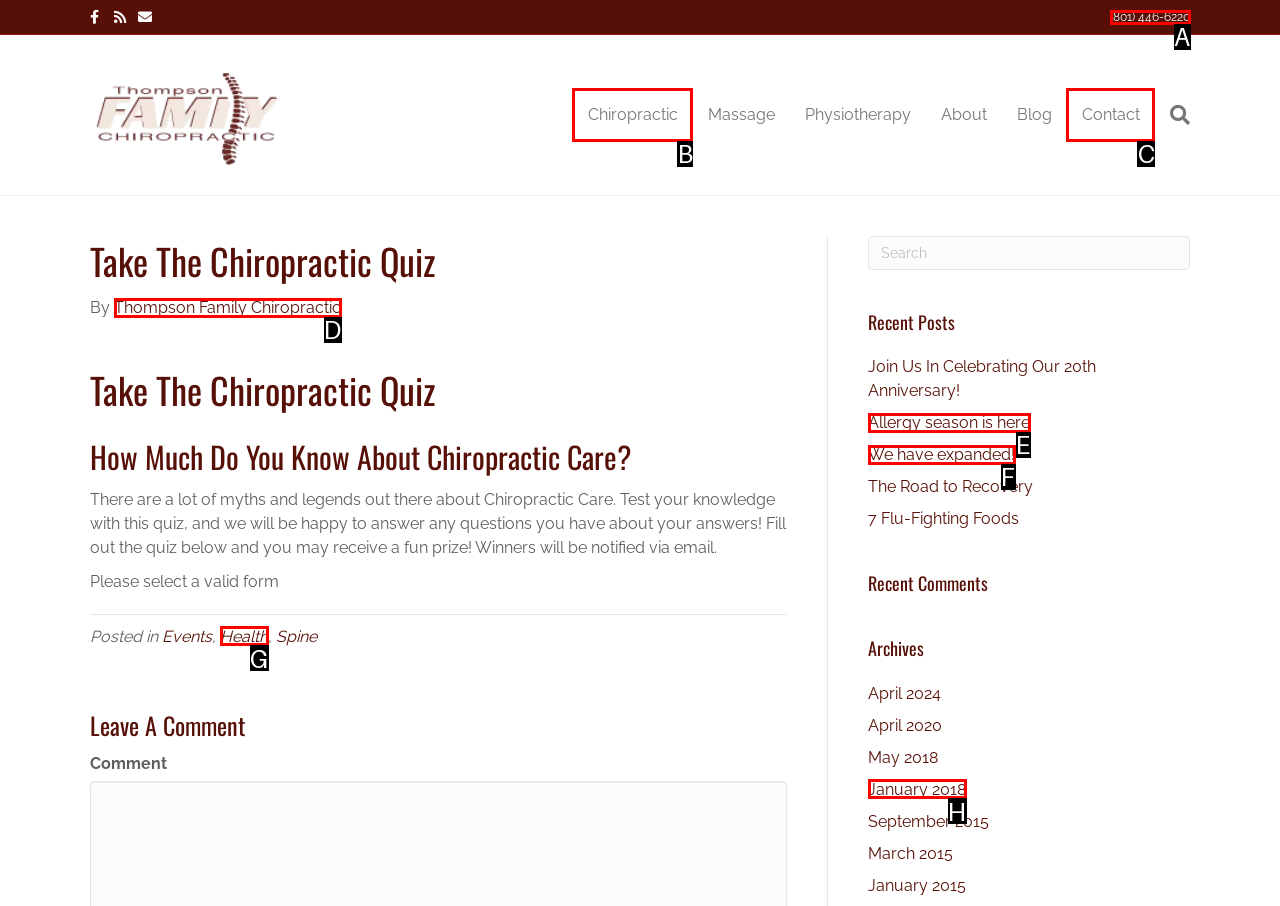Based on the description January 2018, identify the most suitable HTML element from the options. Provide your answer as the corresponding letter.

H